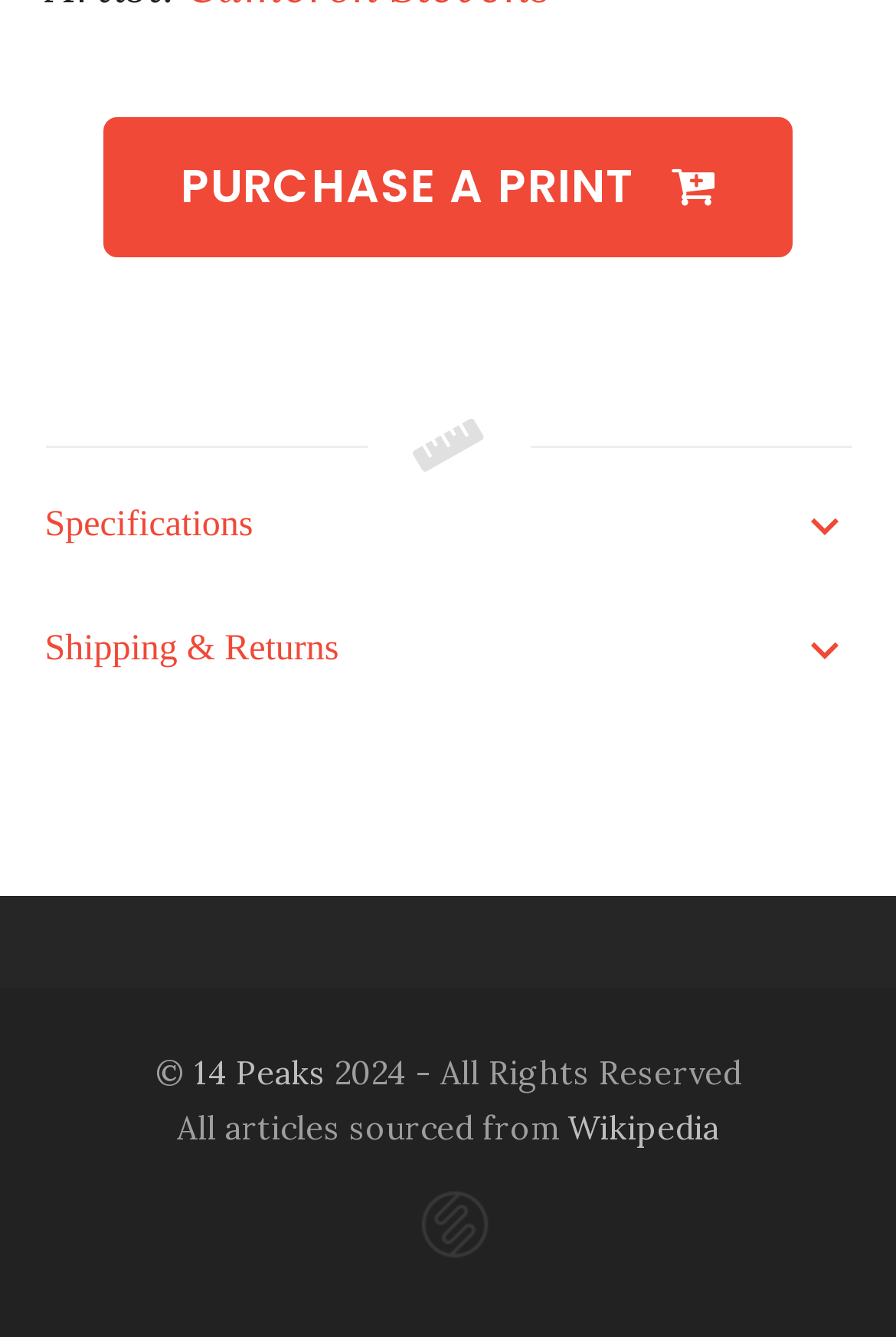What is the source of the articles on this webpage?
Please answer the question with a detailed and comprehensive explanation.

The webpage mentions 'All articles sourced from Wikipedia' at the bottom, indicating that the articles or content on this webpage are sourced from Wikipedia.